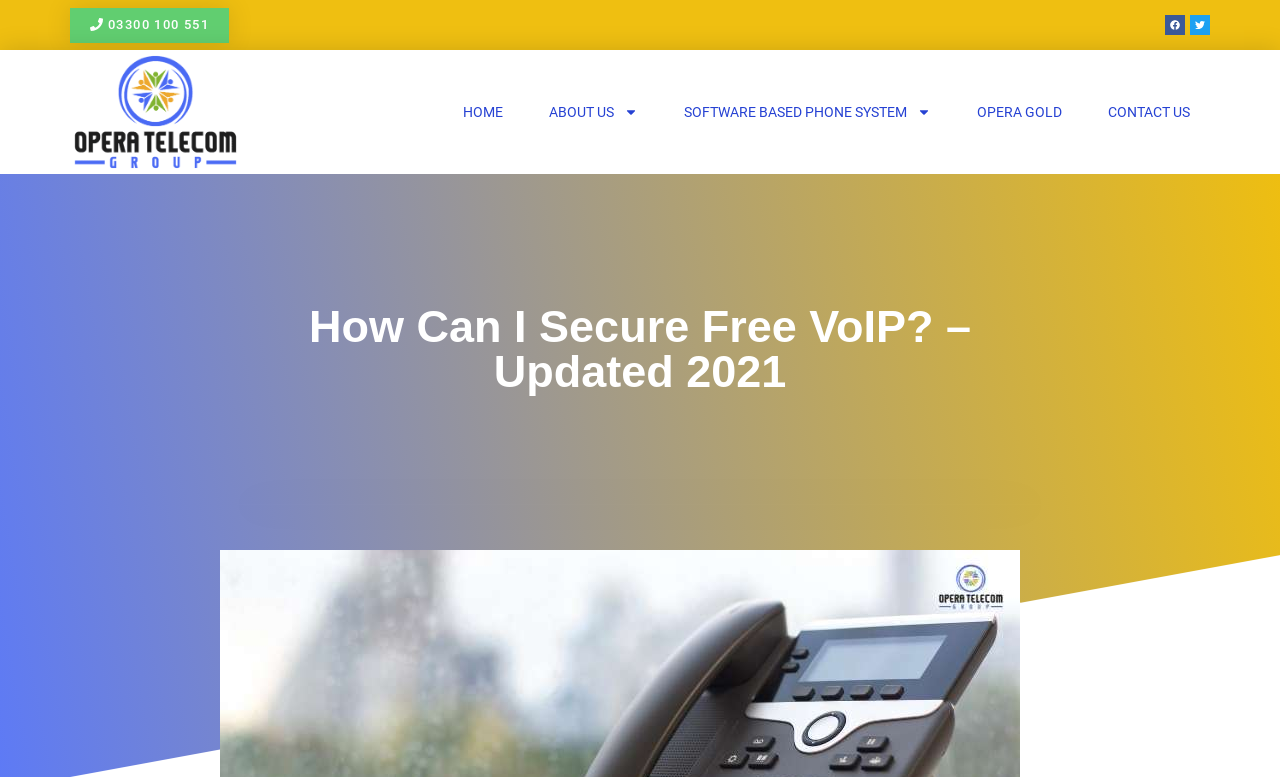Kindly determine the bounding box coordinates of the area that needs to be clicked to fulfill this instruction: "Explore SOFTWARE BASED PHONE SYSTEM".

[0.519, 0.085, 0.743, 0.203]